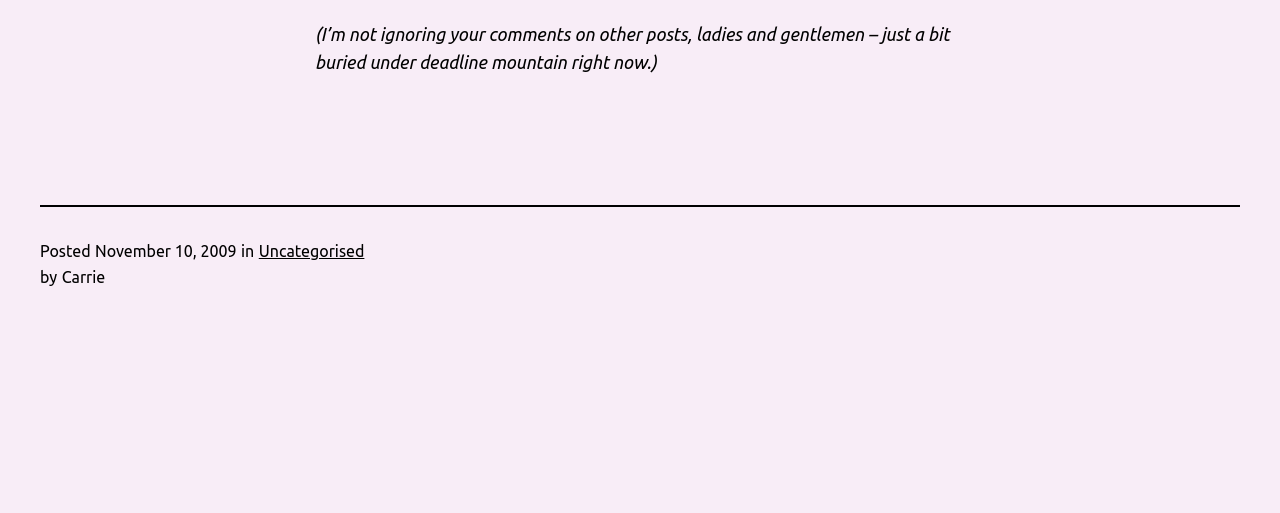What category is the post in?
Refer to the image and provide a thorough answer to the question.

The category of the post can be found in the section that provides information about the post. It is written as 'Uncategorised' and is located next to the 'in' text.